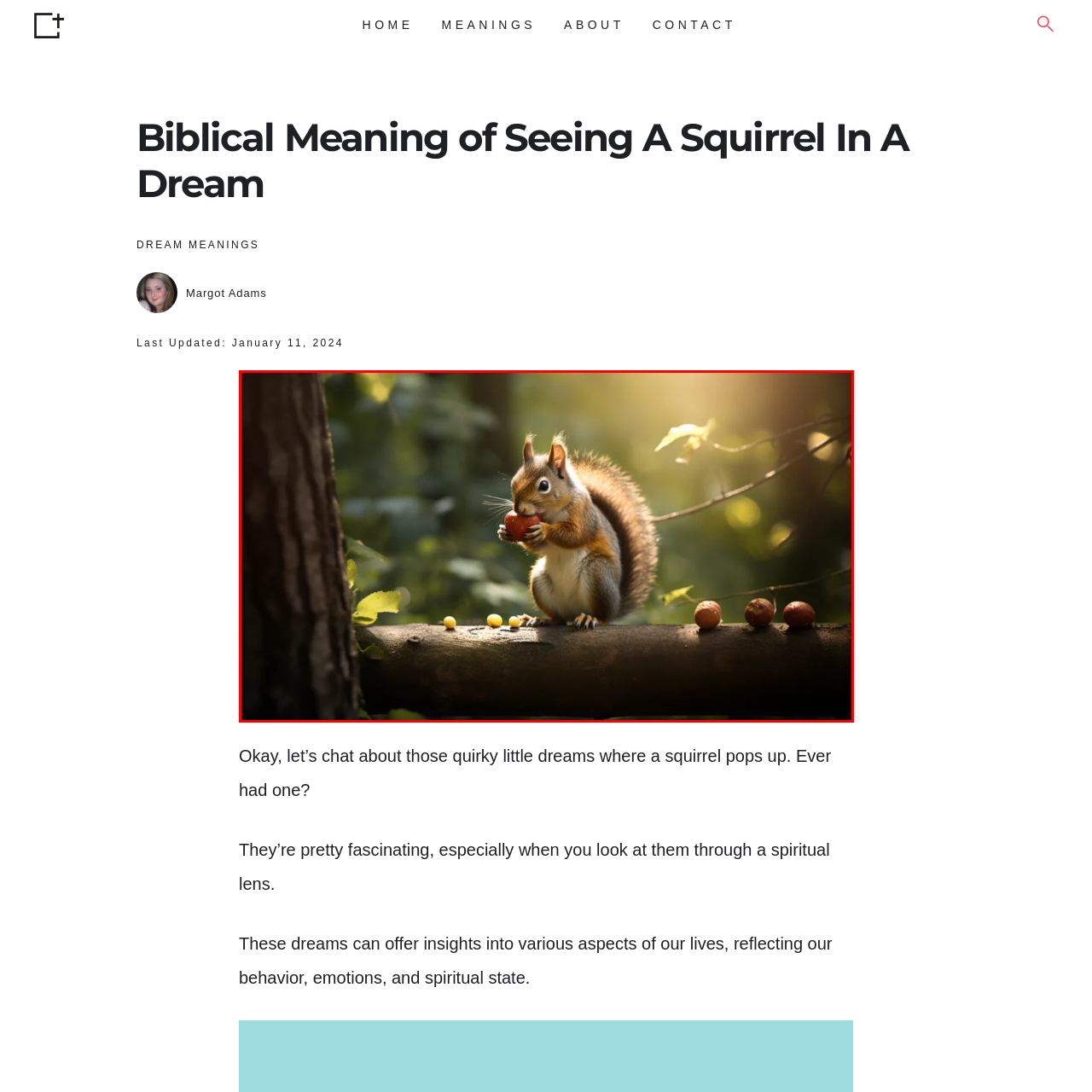Describe in detail the contents of the image highlighted within the red box.

In a serene forest setting, a curious squirrel is perched on a sturdy wooden branch, delicately holding a small red fruit in its paw. The sunlight gently filters through the lush green foliage, casting a warm glow on the furry creature and highlighting its bushy tail. Surrounding the squirrel are several nuts and small yellow items, suggesting a bountiful feast. This captivating scene not only captures the squirrel's playful spirit but also evokes a deeper reflection, resonating with the biblical meaning often attributed to dreams involving squirrels—symbolizing curiosity, resourcefulness, and the nurturing aspects of nature.